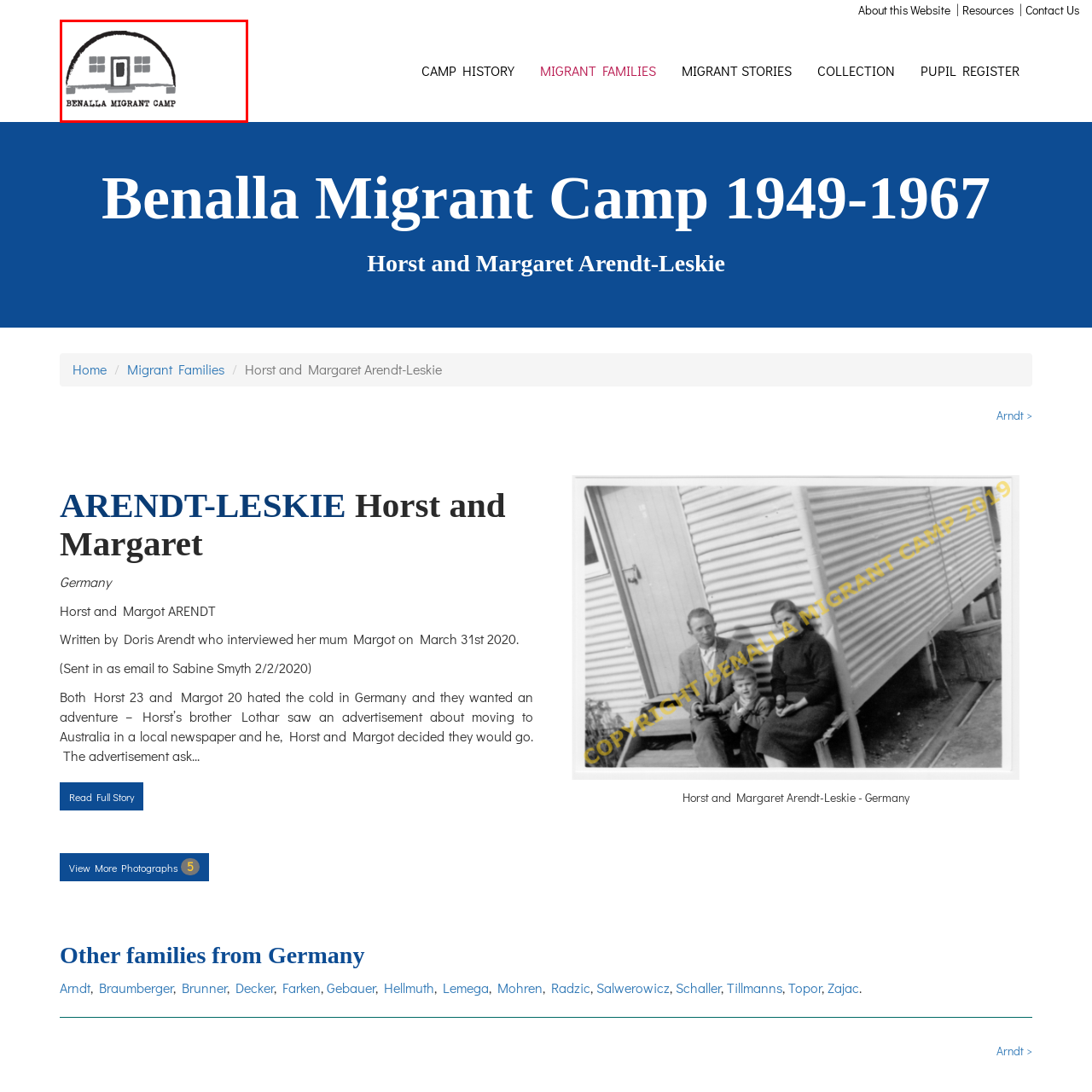Give a detailed account of the scene depicted within the red boundary.

This image features a stylized illustration of the Benalla Migrant Camp, depicting a distinctive dome-shaped building with a central door and four windows. Below the graphic, the name "BENALLA MIGRANT CAMP" is prominently displayed in bold lettering. This design reflects the historical significance of the camp, which operated from 1949 to 1967, providing shelter for migrants in Australia. The visual elements encapsulate the essence of the camp's architecture, serving as a reminder of the community and stories of families who lived there.